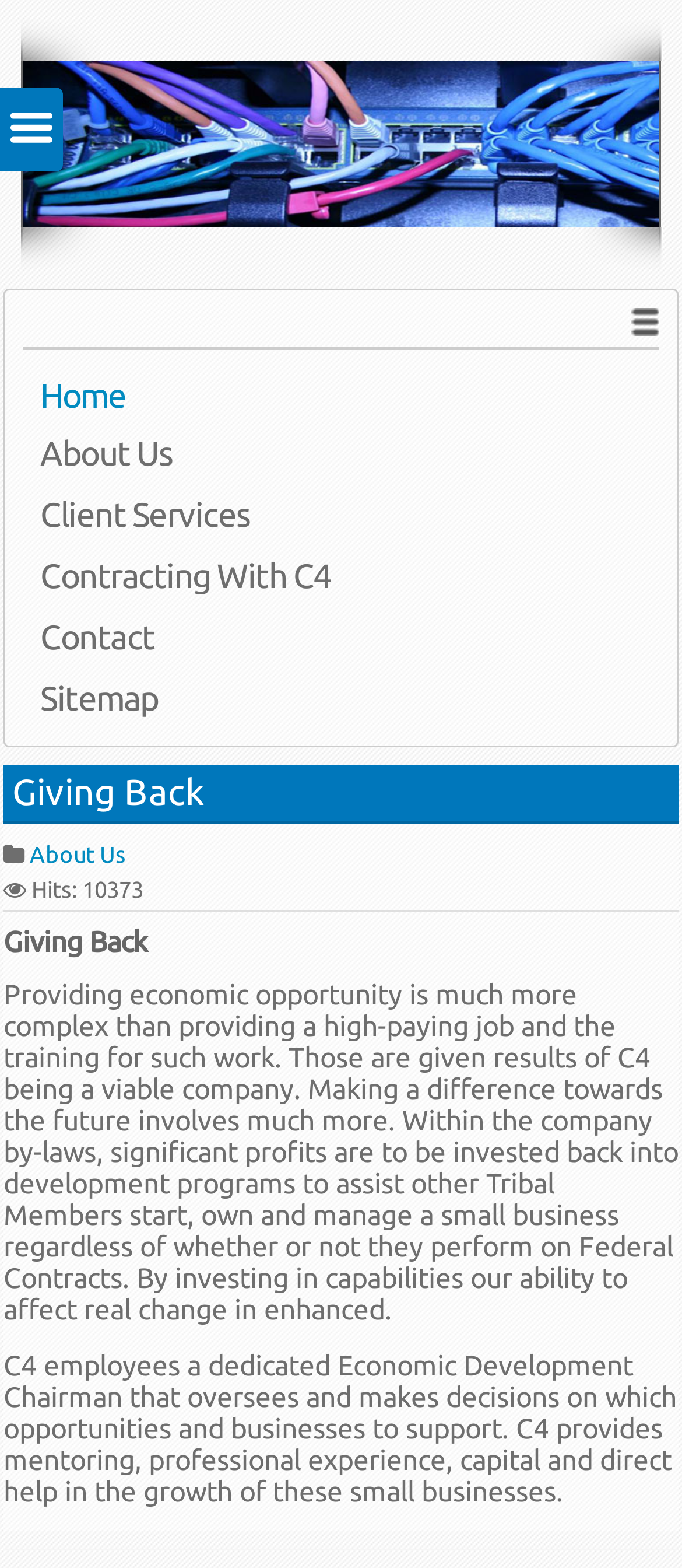What does C4 invest in?
Can you provide a detailed and comprehensive answer to the question?

According to the webpage, C4 invests significant profits back into development programs to assist other Tribal Members in starting, owning, and managing small businesses, regardless of whether they perform on Federal Contracts.